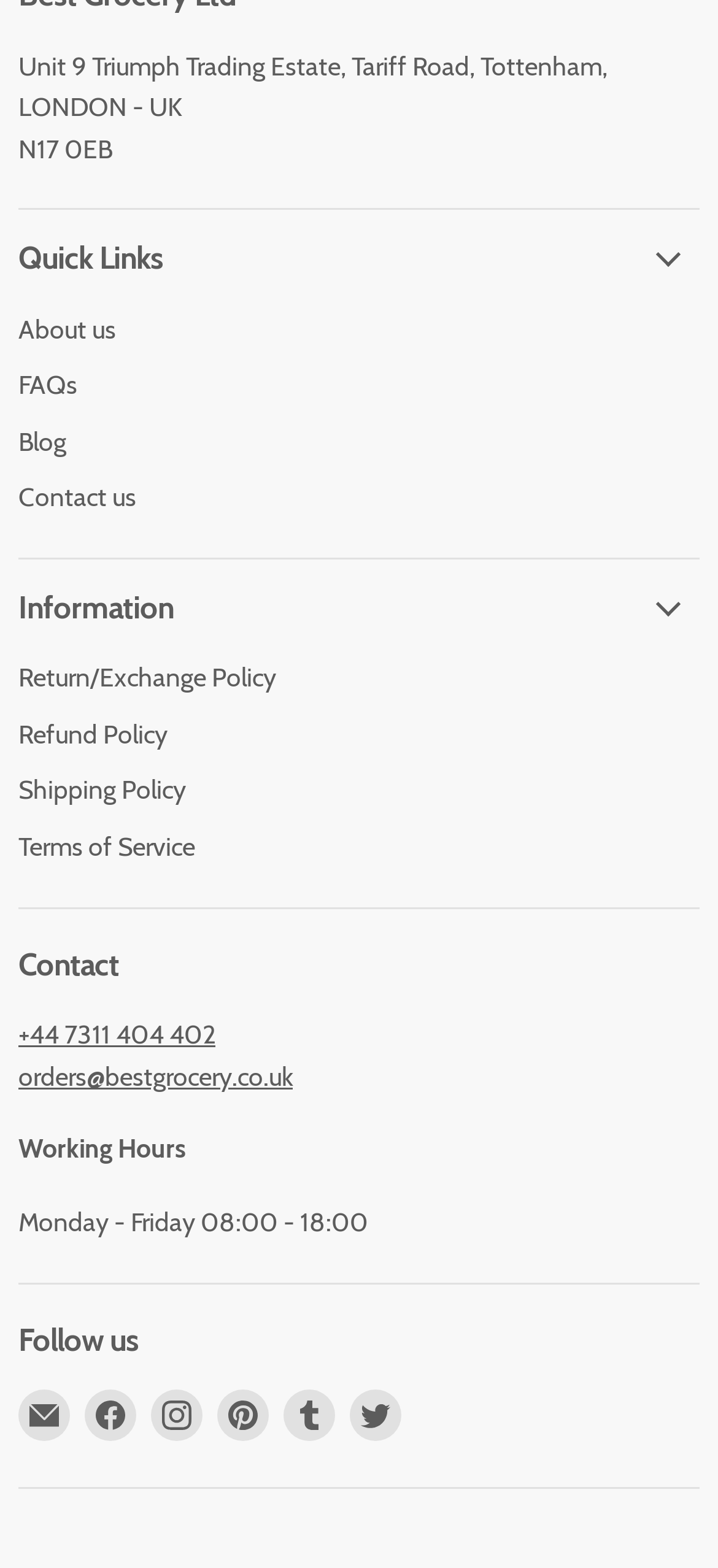Provide the bounding box coordinates of the UI element that matches the description: "orders@bestgrocery.co.uk".

[0.026, 0.676, 0.408, 0.697]